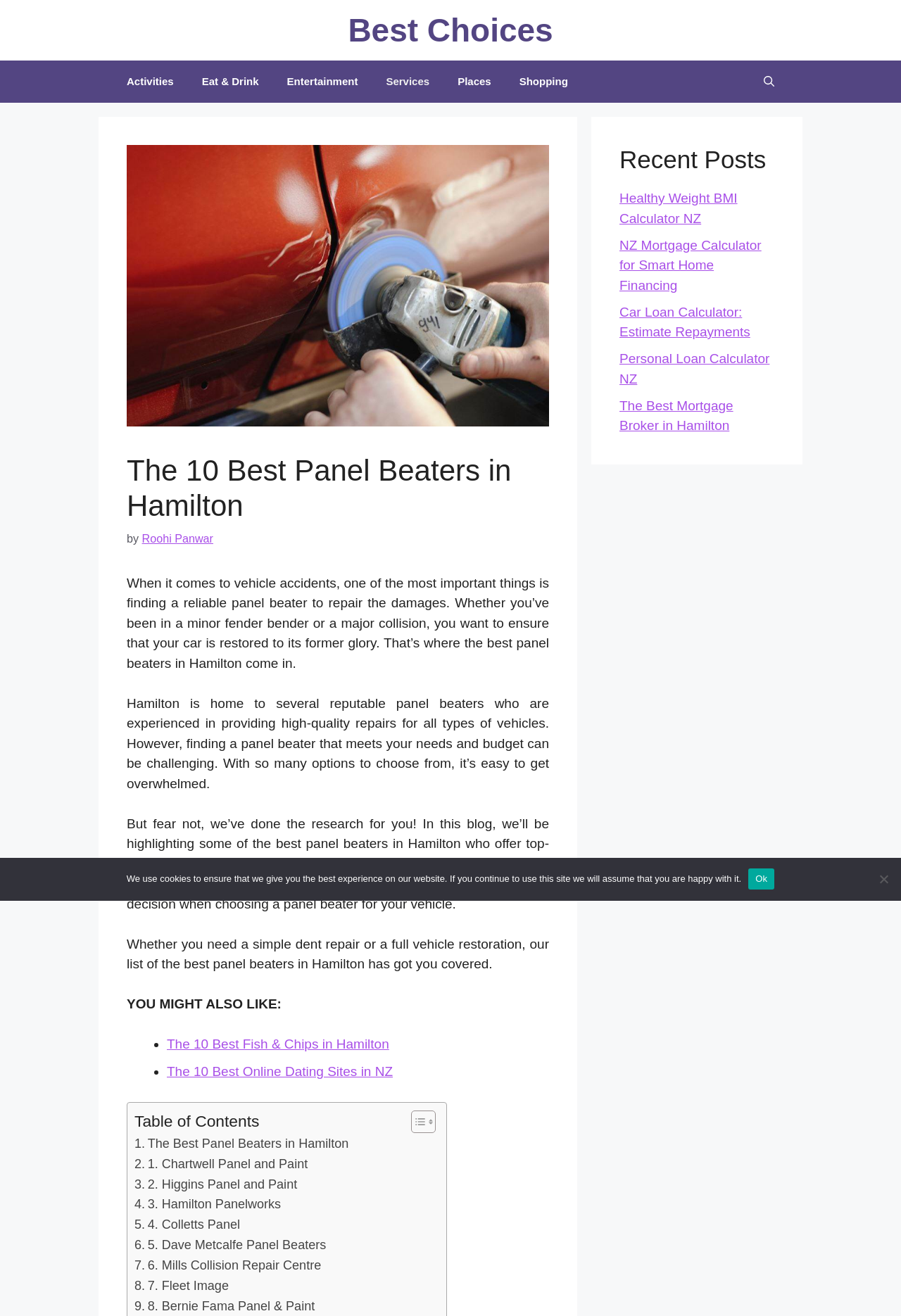Give a detailed overview of the webpage's appearance and contents.

This webpage is about the 10 best panel beaters in Hamilton, New Zealand, where users can find affordable car repair services. At the top, there is a banner with a link to "Best Choices" and a navigation menu with links to various categories such as "Activities", "Eat & Drink", "Entertainment", "Services", "Places", and "Shopping". 

Below the navigation menu, there is a large image related to panel beaters in Hamilton, followed by a header section with the title "The 10 Best Panel Beaters in Hamilton" and a brief introduction to the importance of finding a reliable panel beater for car repairs. 

The main content of the webpage is divided into sections, starting with a brief overview of the challenges of finding a good panel beater in Hamilton, followed by an introduction to the list of recommended panel beaters. 

There are 7 links to individual panel beaters, each with a brief description, listed in a table of contents format. The links are numbered from 1 to 7, with names such as "Chartwell Panel and Paint", "Higgins Panel and Paint", and "Hamilton Panelworks". 

On the right side of the webpage, there is a complementary section with a heading "Recent Posts" and links to 5 recent articles, including "Healthy Weight BMI Calculator NZ", "NZ Mortgage Calculator for Smart Home Financing", and "Car Loan Calculator: Estimate Repayments". 

At the bottom of the webpage, there is a cookie notice dialog with a message about the use of cookies on the website and options to accept or decline.